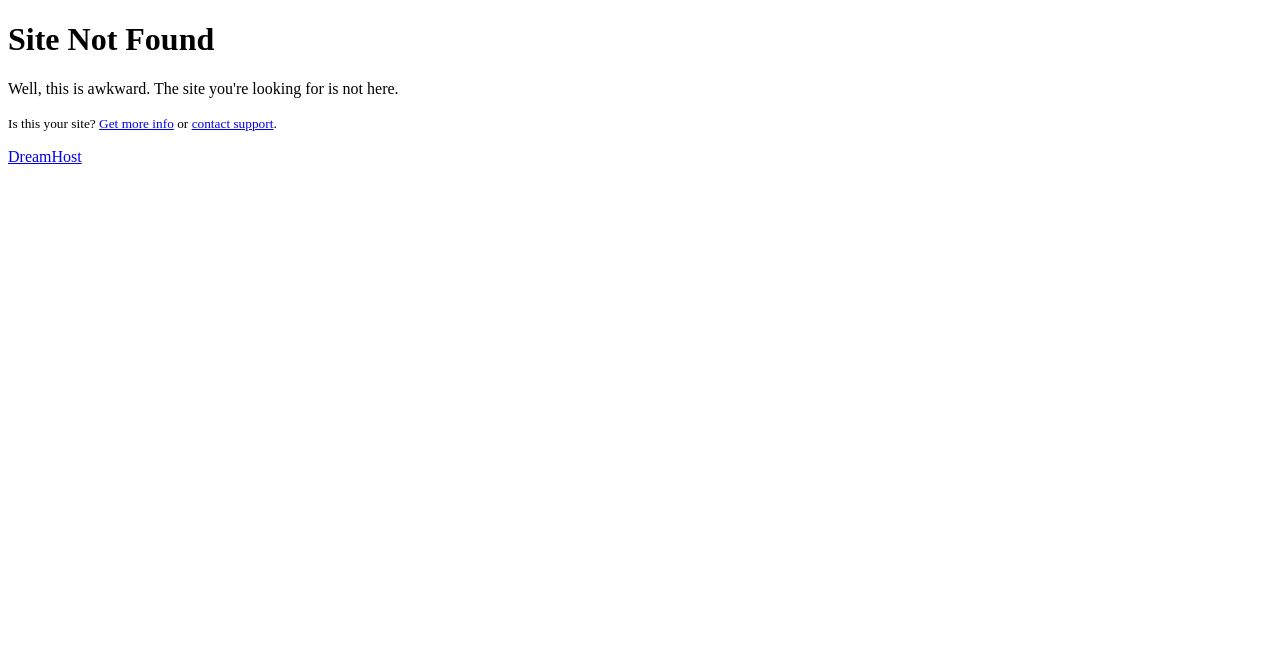Respond to the question below with a single word or phrase:
How many links are present on the webpage?

3